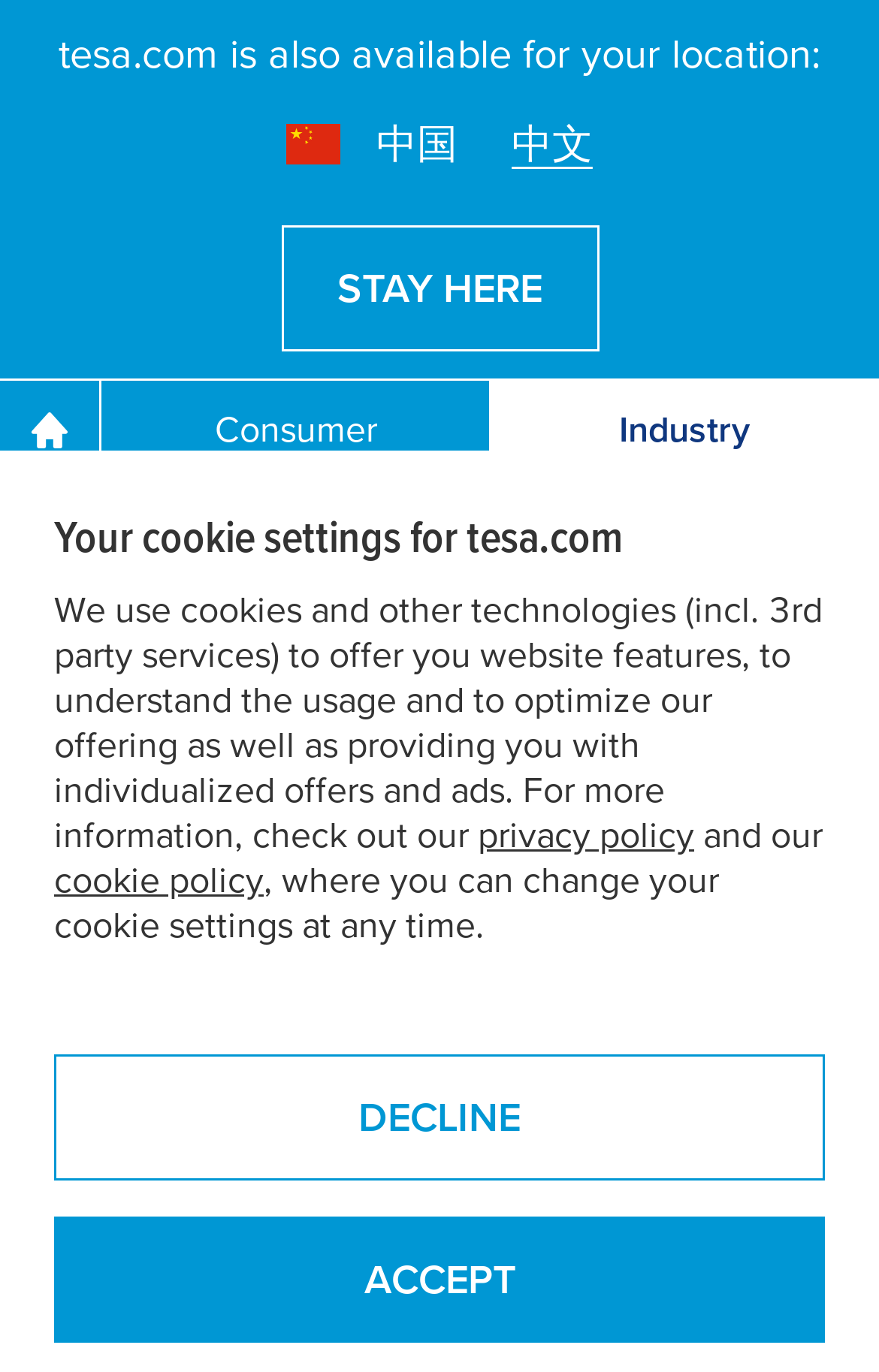How many navigation options are available?
Look at the screenshot and respond with one word or a short phrase.

3